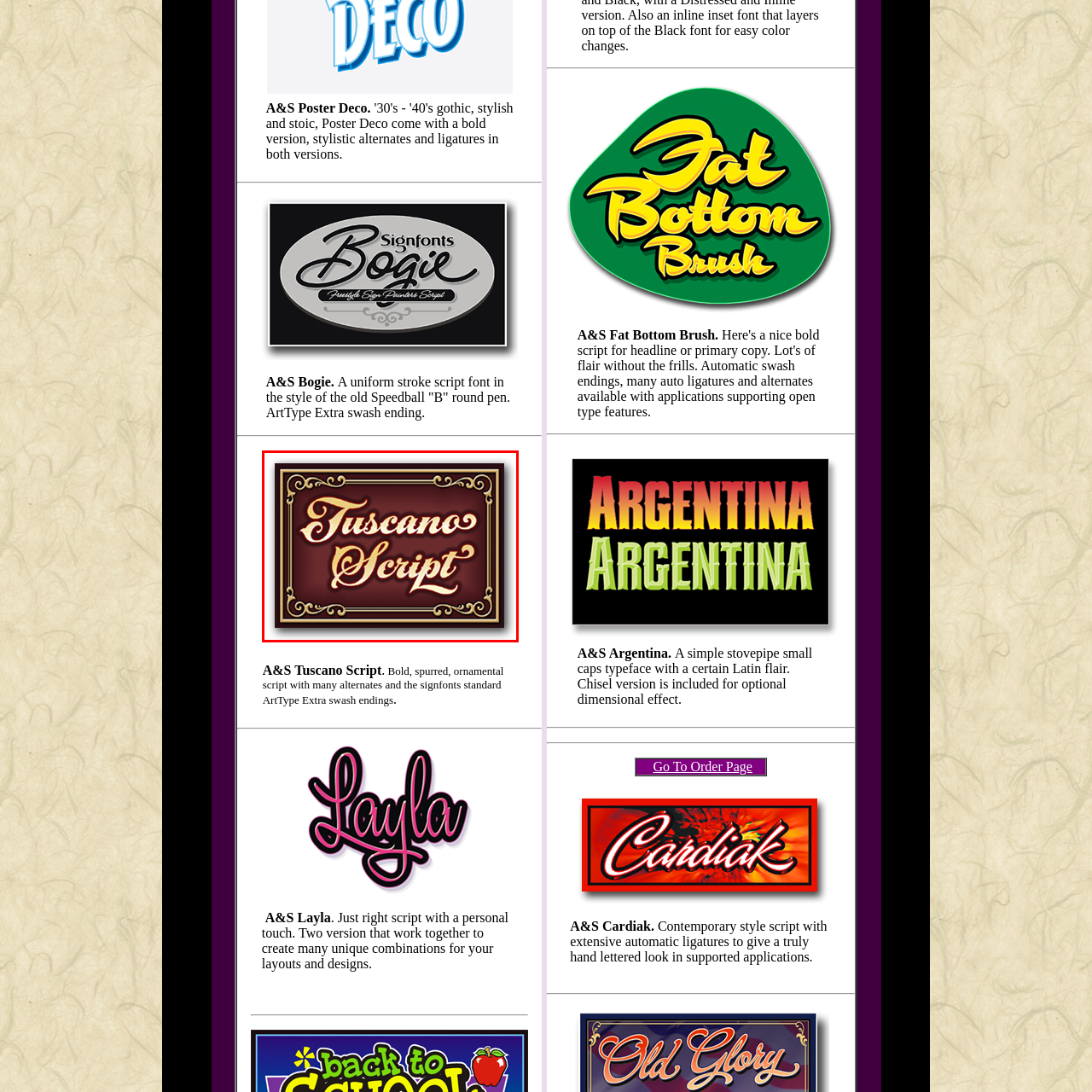Elaborate on the scene depicted inside the red bounding box.

The image features a beautifully designed label showcasing the "Tuscano Script" font, characterized by its elegant, spurred letters that exude a classic charm. The font is rendered in a soft, warm beige color against a deep burgundy background, framed by intricate gold decorative flourishes that add a touch of sophistication. This design reflects the font's ornamental qualities, making it ideal for elegant invitations, signage, and branding that require a personal touch and artistic flair. Overall, the Tuscano Script embodies a timeless elegance, enhanced by its meticulous detailing and harmonious color scheme, making it a captivating choice for various design projects.